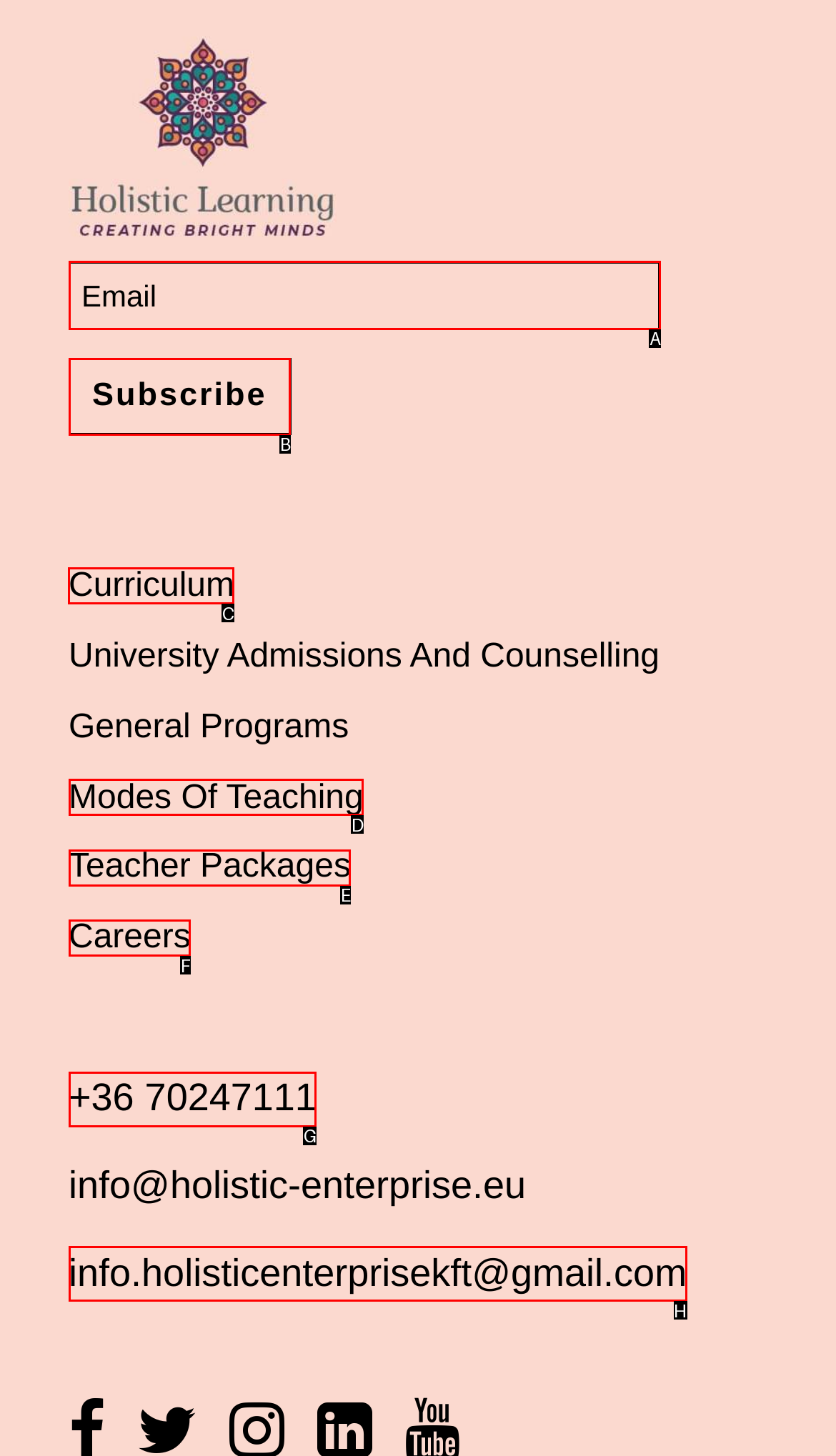Determine which HTML element should be clicked to carry out the following task: View curriculum Respond with the letter of the appropriate option.

C